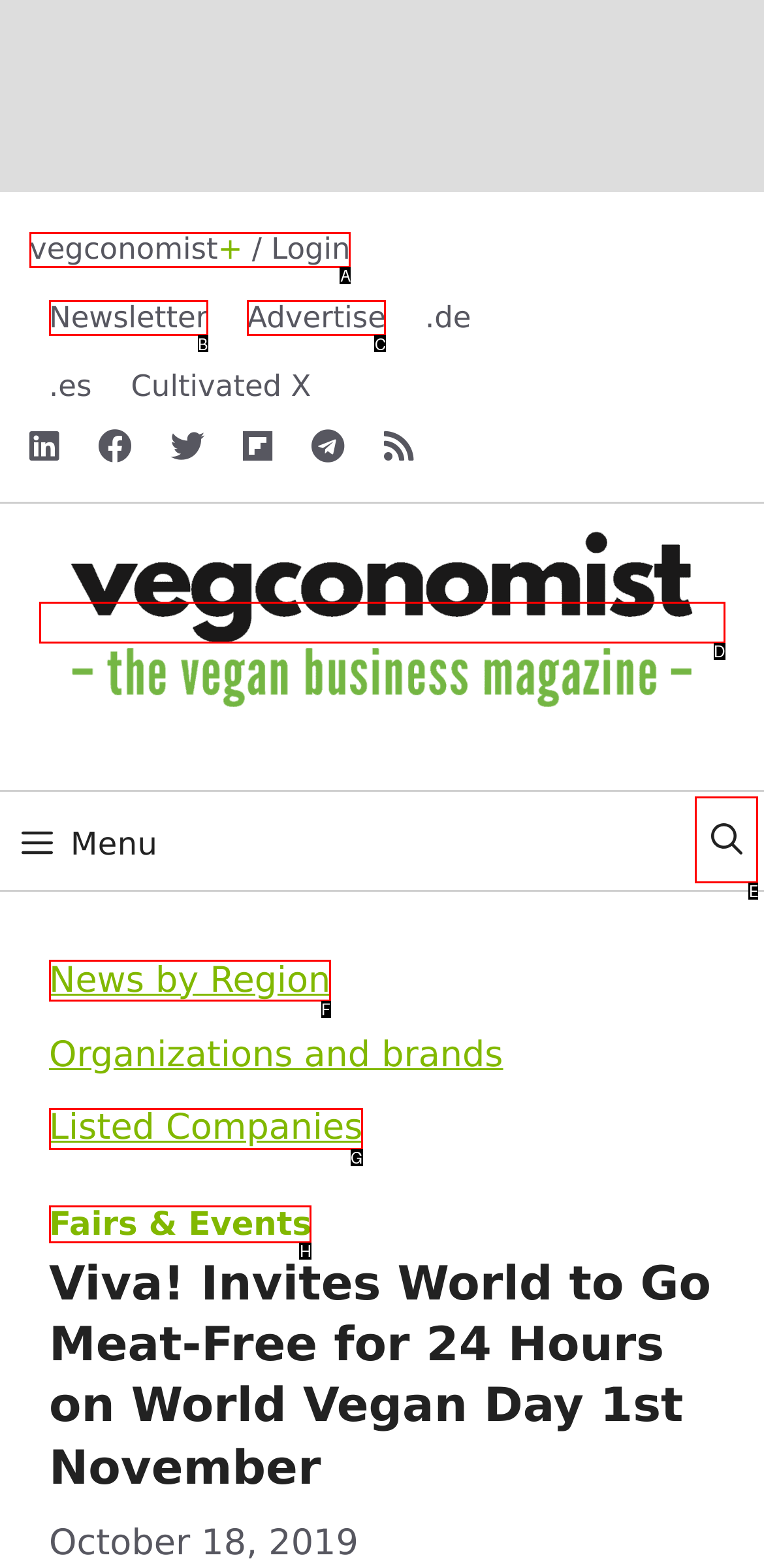Identify the correct UI element to click to follow this instruction: search for something
Respond with the letter of the appropriate choice from the displayed options.

E